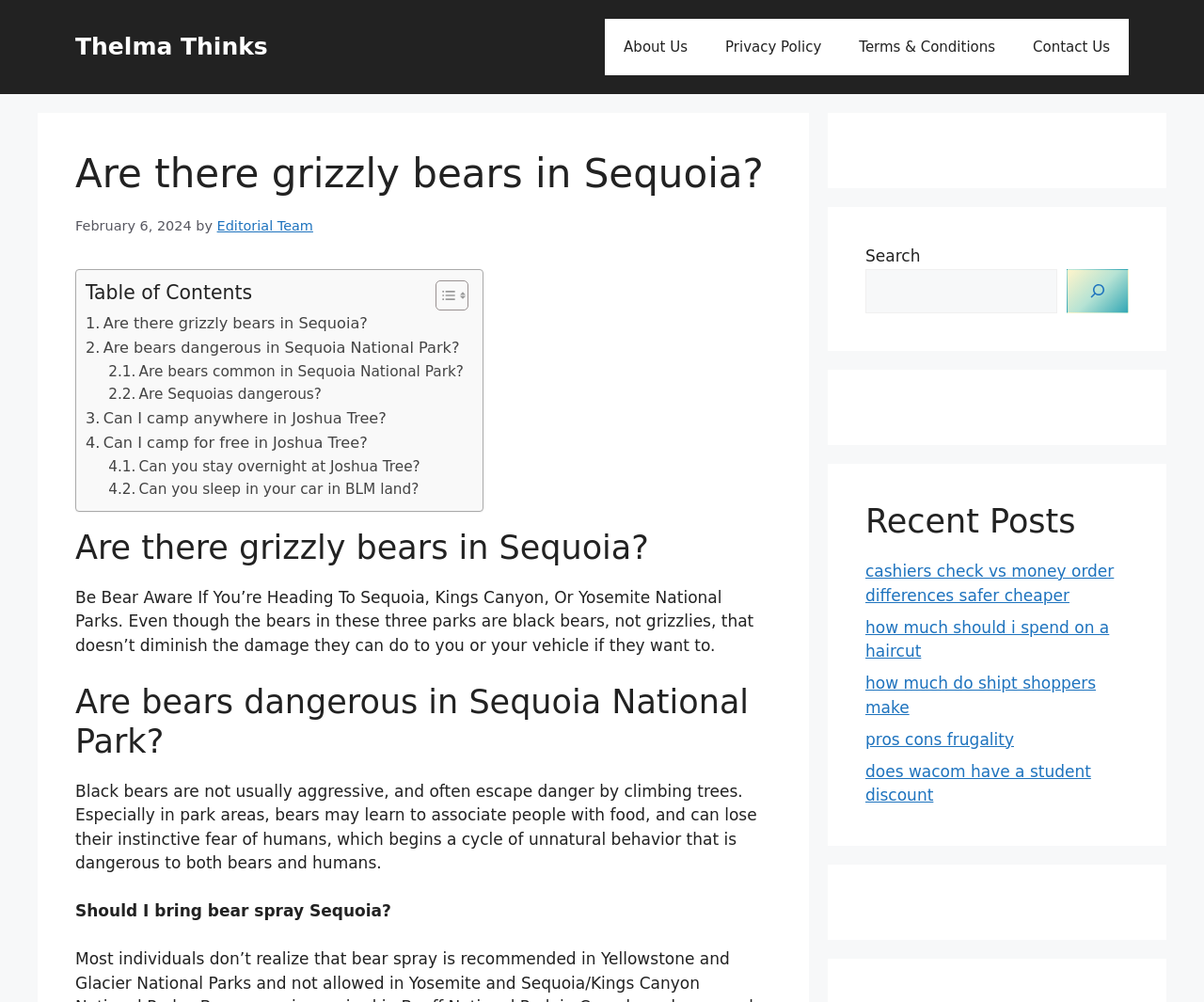What is the topic of the recent post 'cashiers check vs money order differences safer cheaper'?
Please ensure your answer is as detailed and informative as possible.

The recent post 'cashiers check vs money order differences safer cheaper' appears to be a financial comparison article that discusses the differences between cashier's checks and money orders, including which one is safer and cheaper.